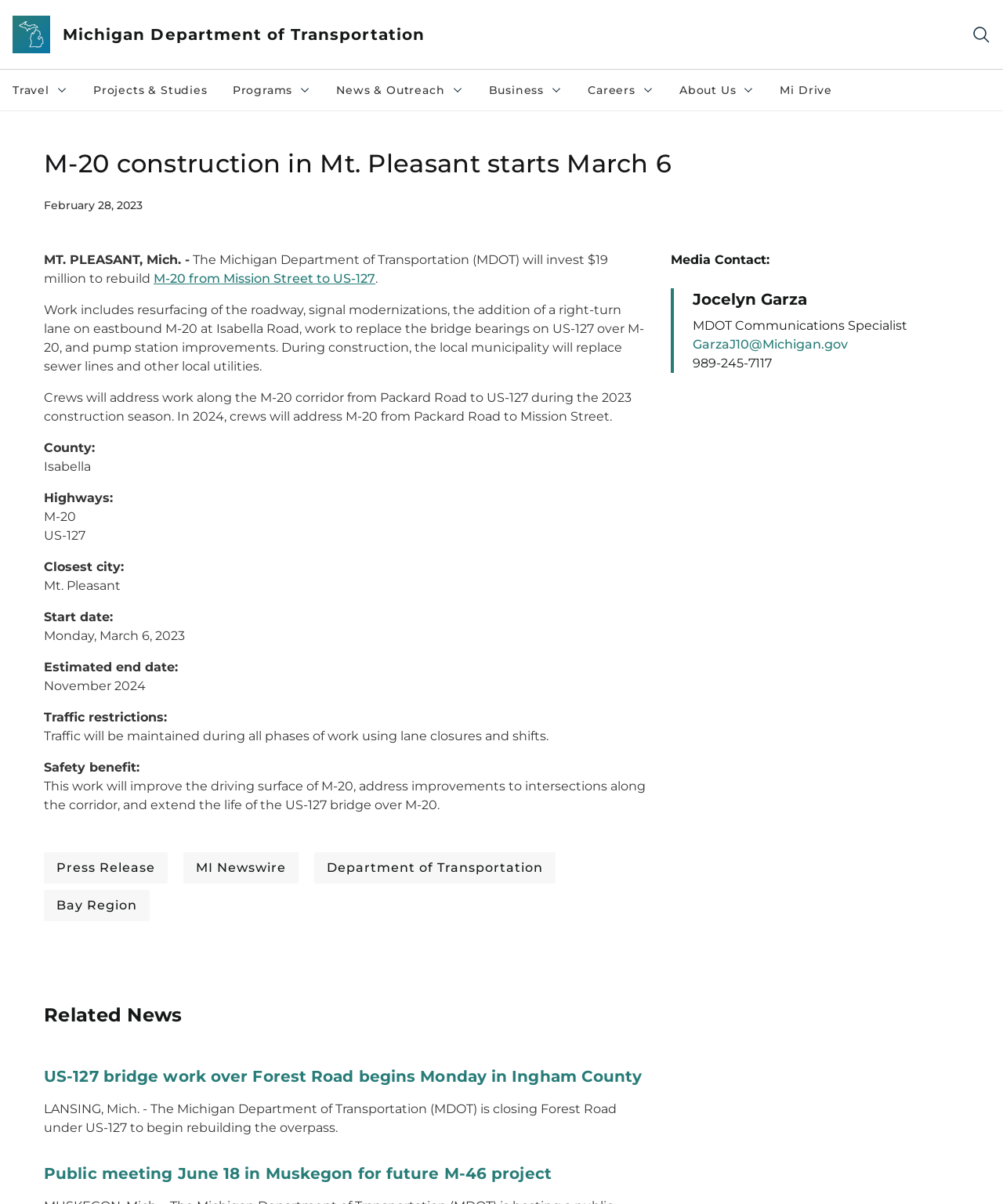What is the title or heading displayed on the webpage?

M-20 construction in Mt. Pleasant starts March 6